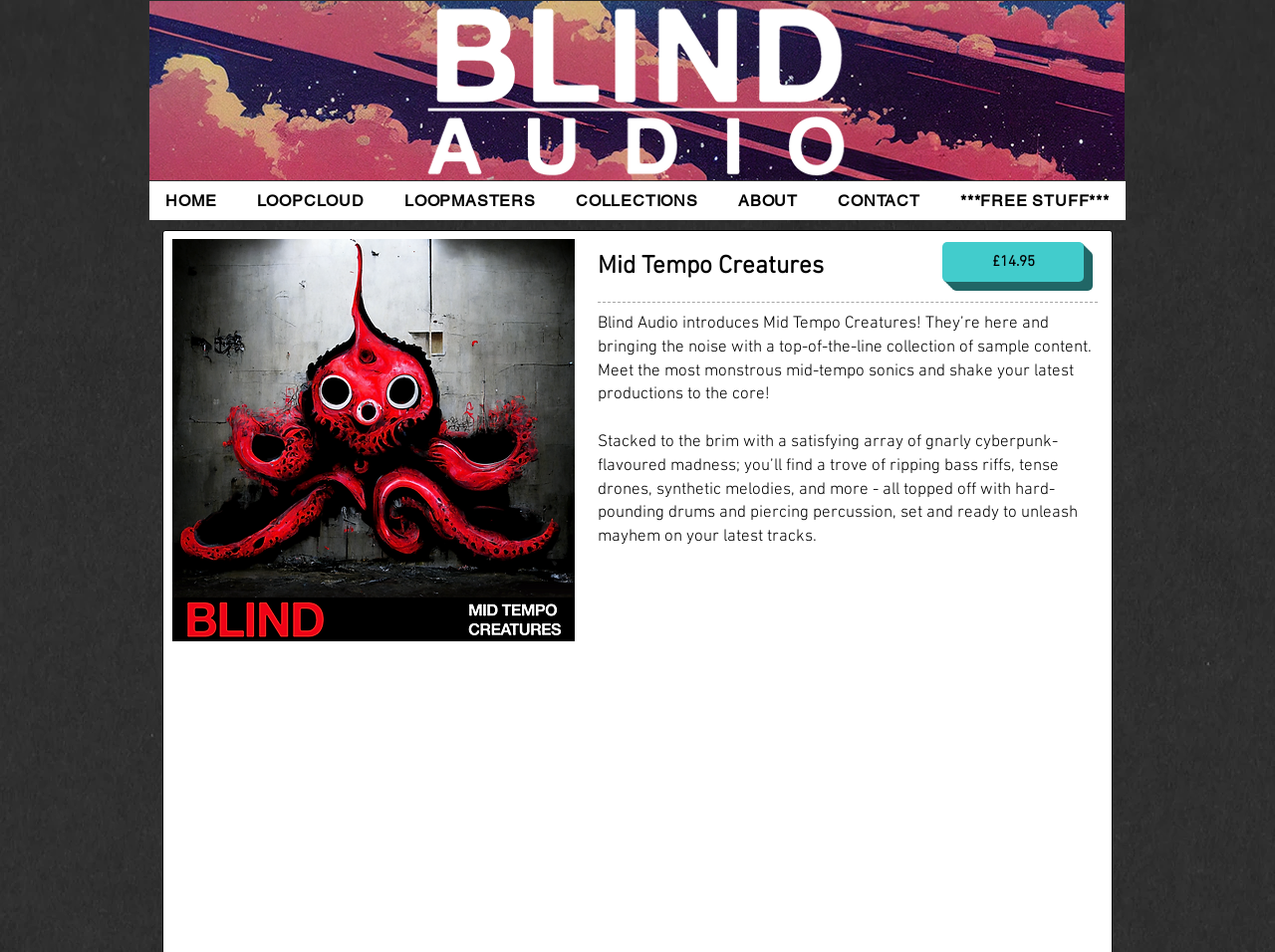Please locate the bounding box coordinates of the element that should be clicked to achieve the given instruction: "Get ***FREE STUFF***".

[0.741, 0.19, 0.883, 0.231]